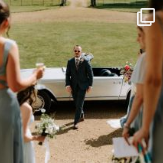Answer the question below using just one word or a short phrase: 
What are the bridesmaids holding?

Champagne flutes and bouquets